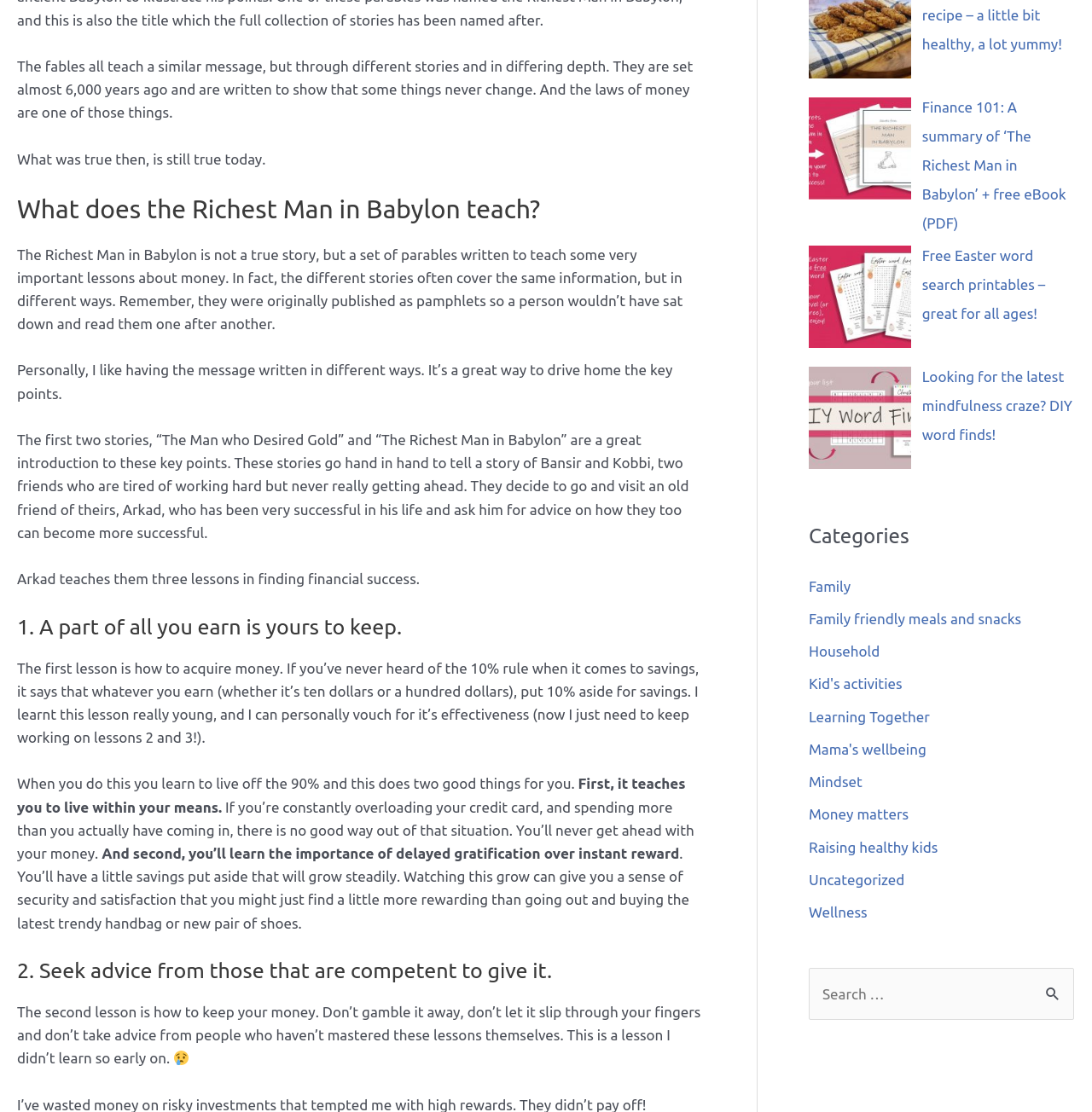Determine the bounding box coordinates of the region that needs to be clicked to achieve the task: "Click the 'Finance 101: A summary of ‘The Richest Man in Babylon’ + free eBook (PDF)' link".

[0.844, 0.089, 0.976, 0.208]